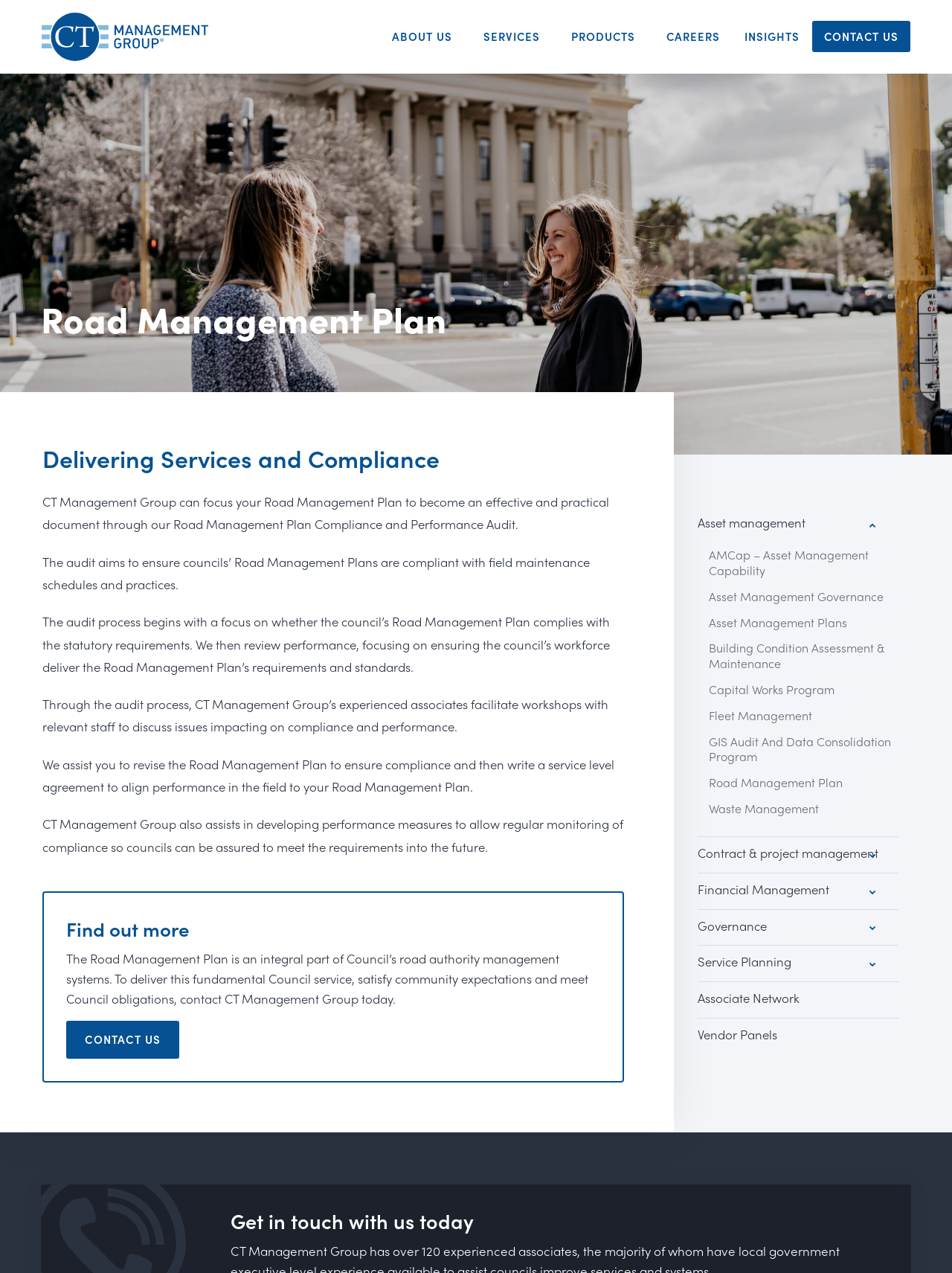Please answer the following question using a single word or phrase: 
How many submenu items are under 'Asset management Toggle Submenu'?

8